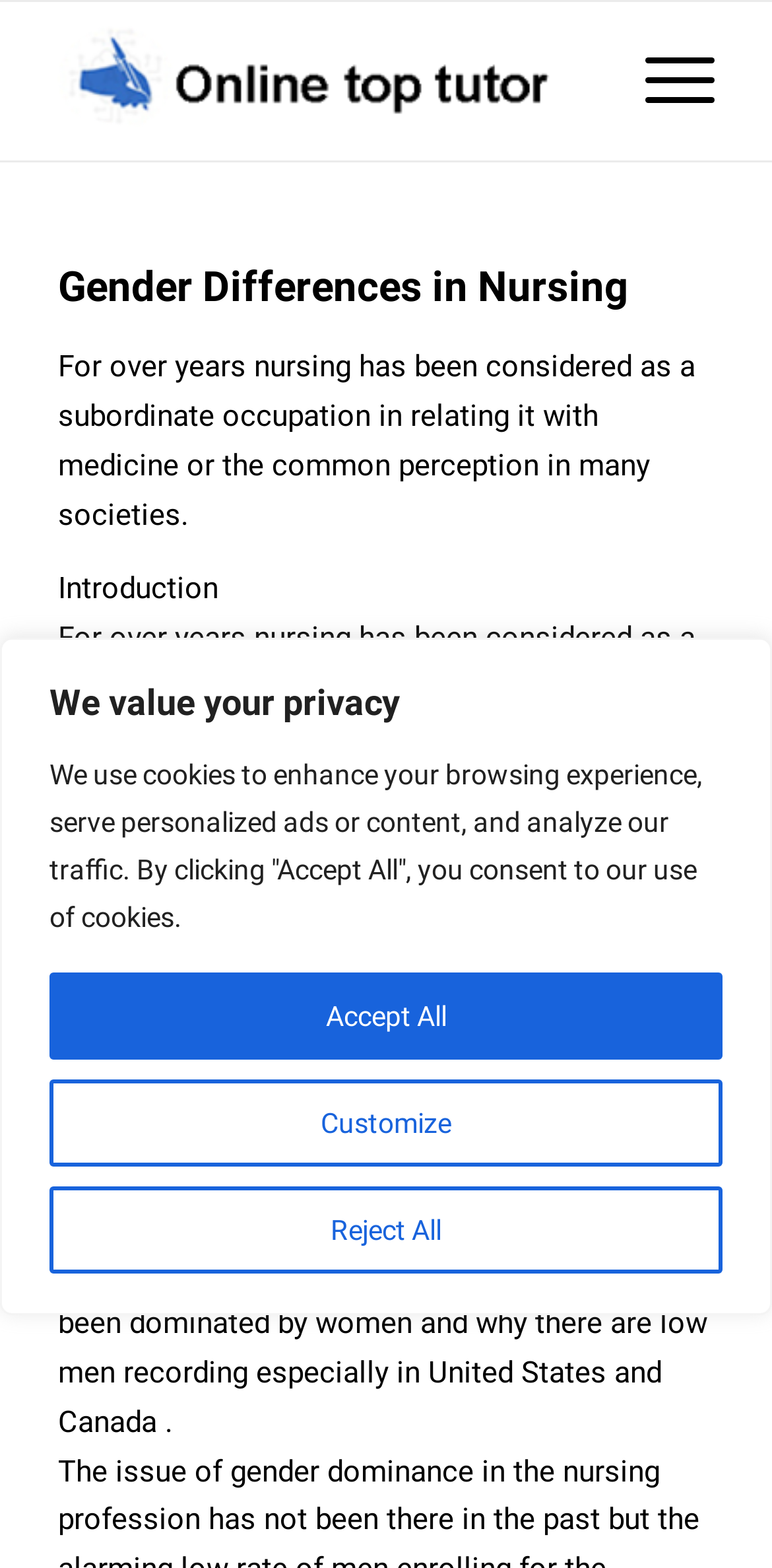Give a full account of the webpage's elements and their arrangement.

The webpage is about "Gender Differences in Nursing" and has a prominent header with the same title at the top center of the page. Below the header, there is a brief introduction to the topic, which is followed by a longer paragraph that provides more context and background information on the profession of nursing and its historical development.

At the very top of the page, there is a privacy notice that spans the entire width, with three buttons - "Customize", "Reject All", and "Accept All" - aligned horizontally and centered. The notice is divided into two sections, with the heading "We value your privacy" at the top and the buttons below.

On the top left corner, there is a logo of "onlinetoptutor.com" which is an image linked to the website's homepage. Next to the logo, there is a link to the website's menu.

The main content of the page is divided into sections, with headings and paragraphs of text. The text is arranged in a single column, with ample whitespace between sections, making it easy to read and follow. There are no images other than the logo on the top left corner.